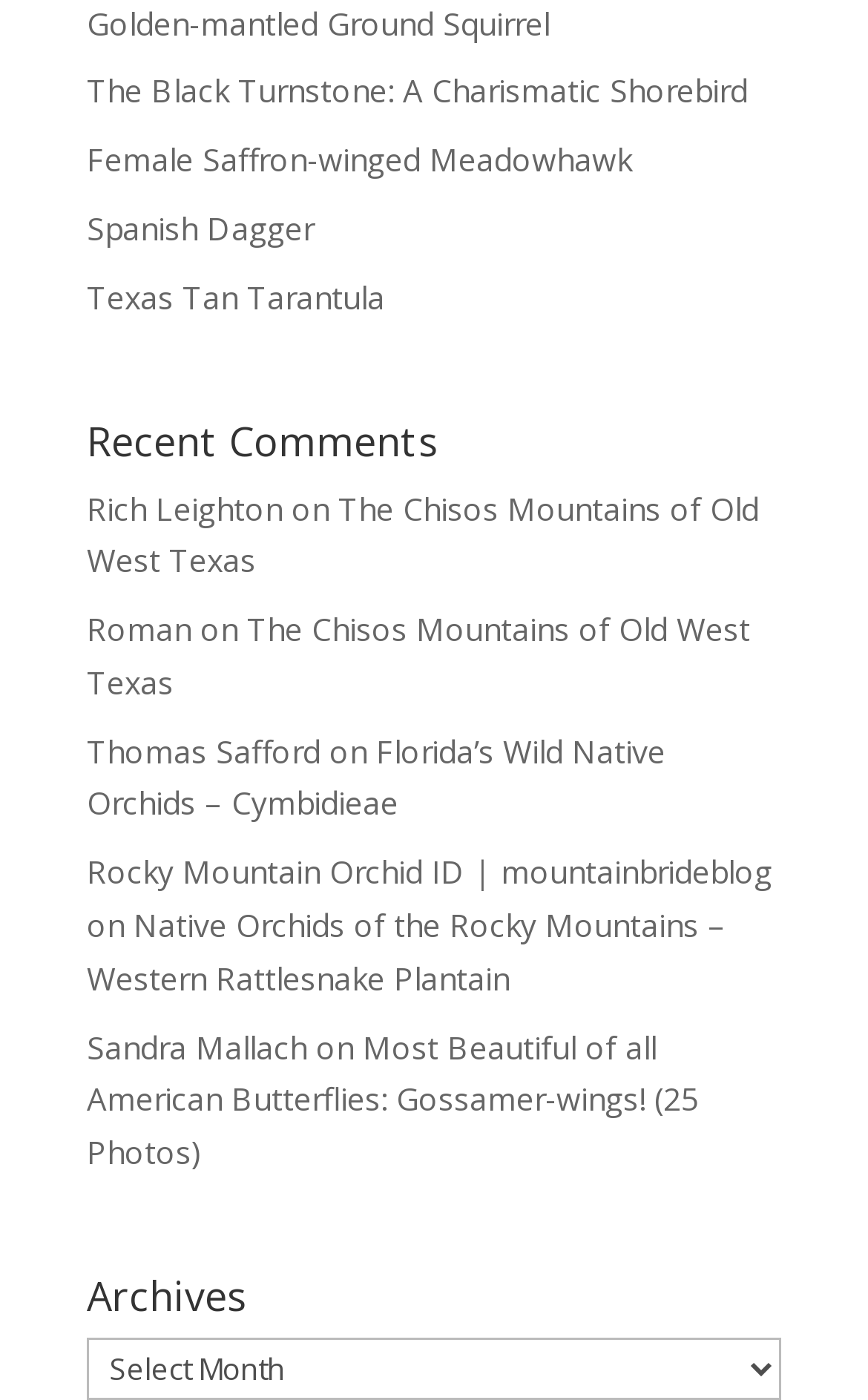Please provide the bounding box coordinates for the element that needs to be clicked to perform the following instruction: "Select the archives". The coordinates should be given as four float numbers between 0 and 1, i.e., [left, top, right, bottom].

[0.1, 0.955, 0.9, 1.0]